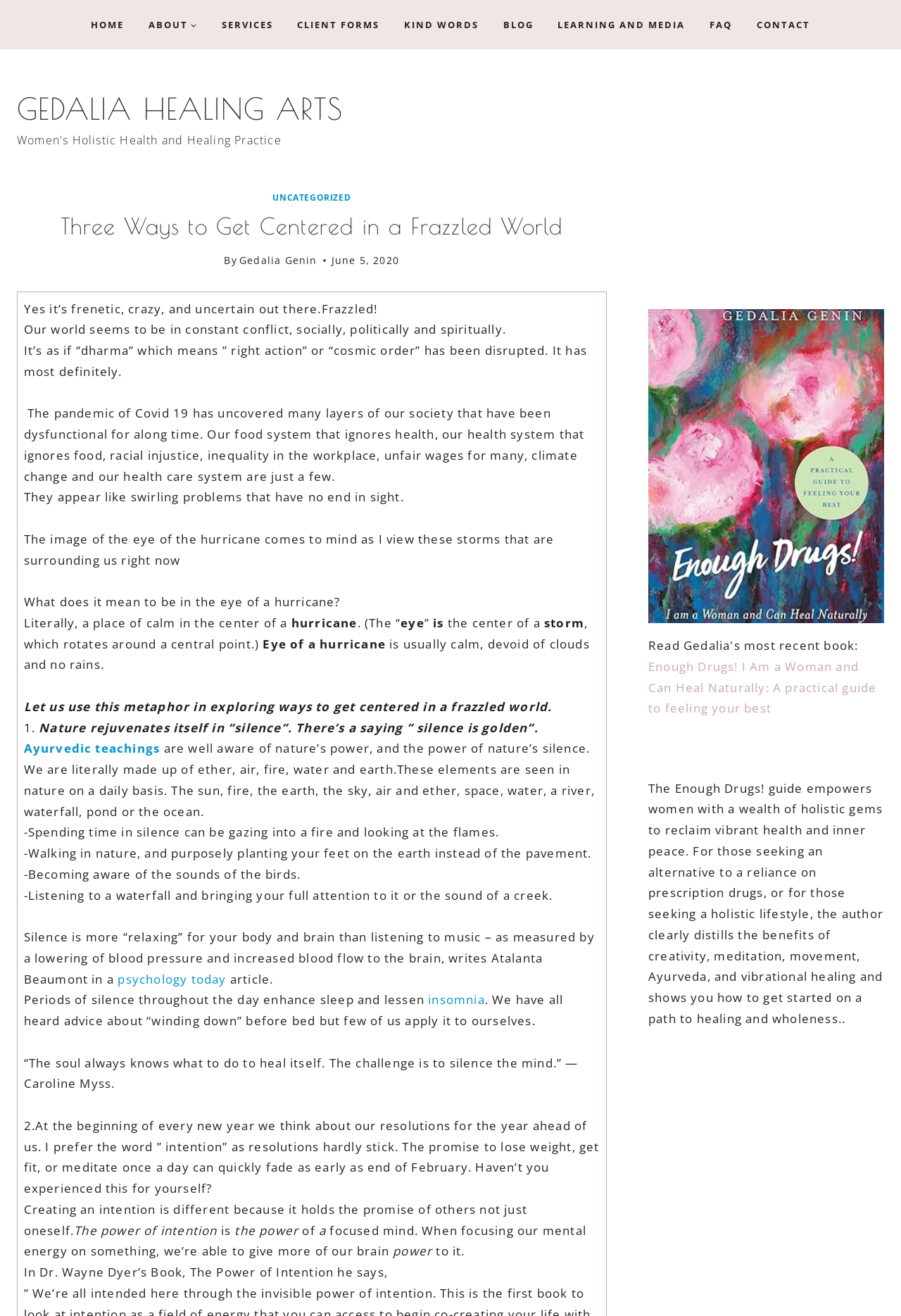What is the purpose of the 'Scroll to top' button?
Please use the image to deliver a detailed and complete answer.

I found the answer by looking at the button element with the text 'Scroll to top' which is a common button used to scroll to the top of a webpage.